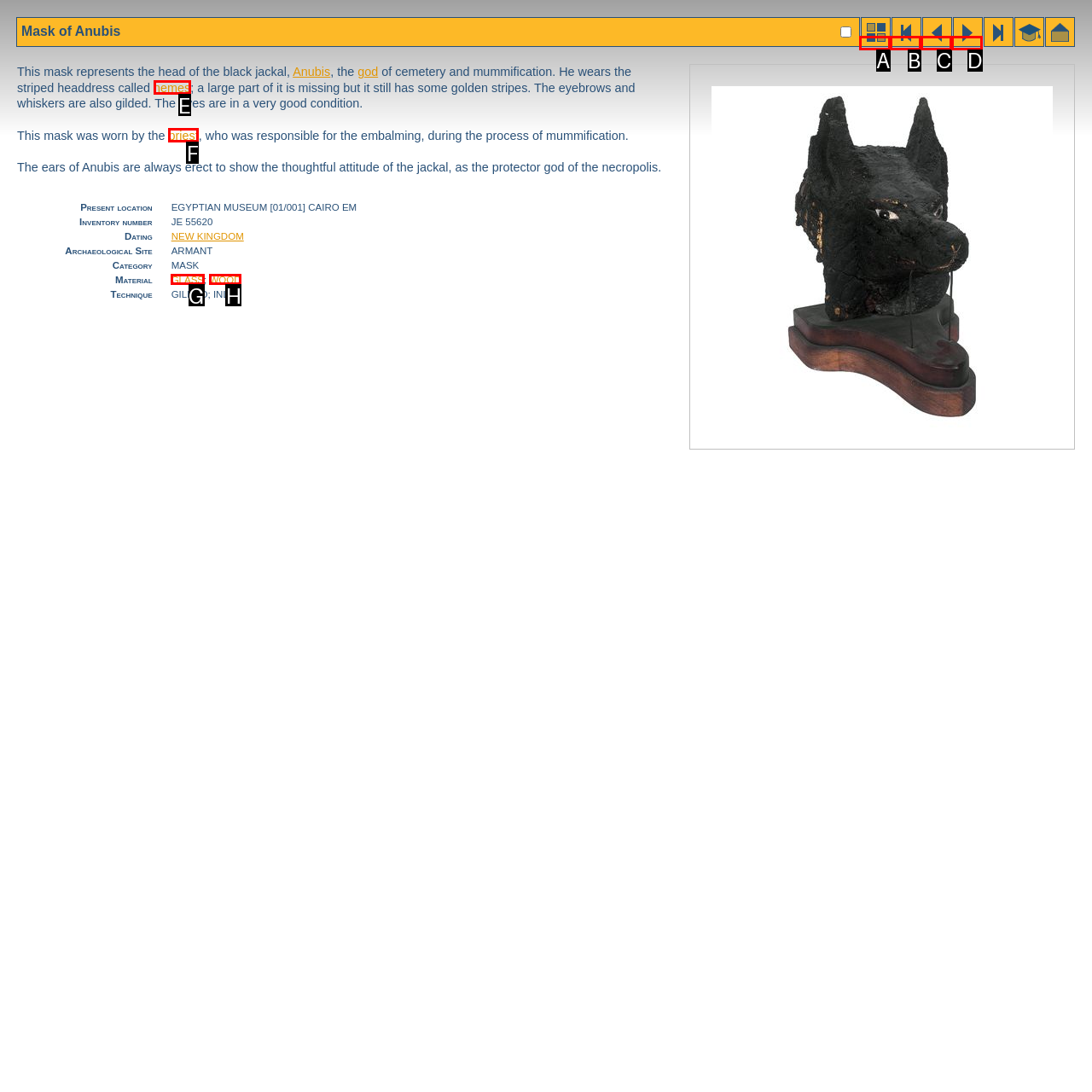Identify which option matches the following description: WOOD
Answer by giving the letter of the correct option directly.

H